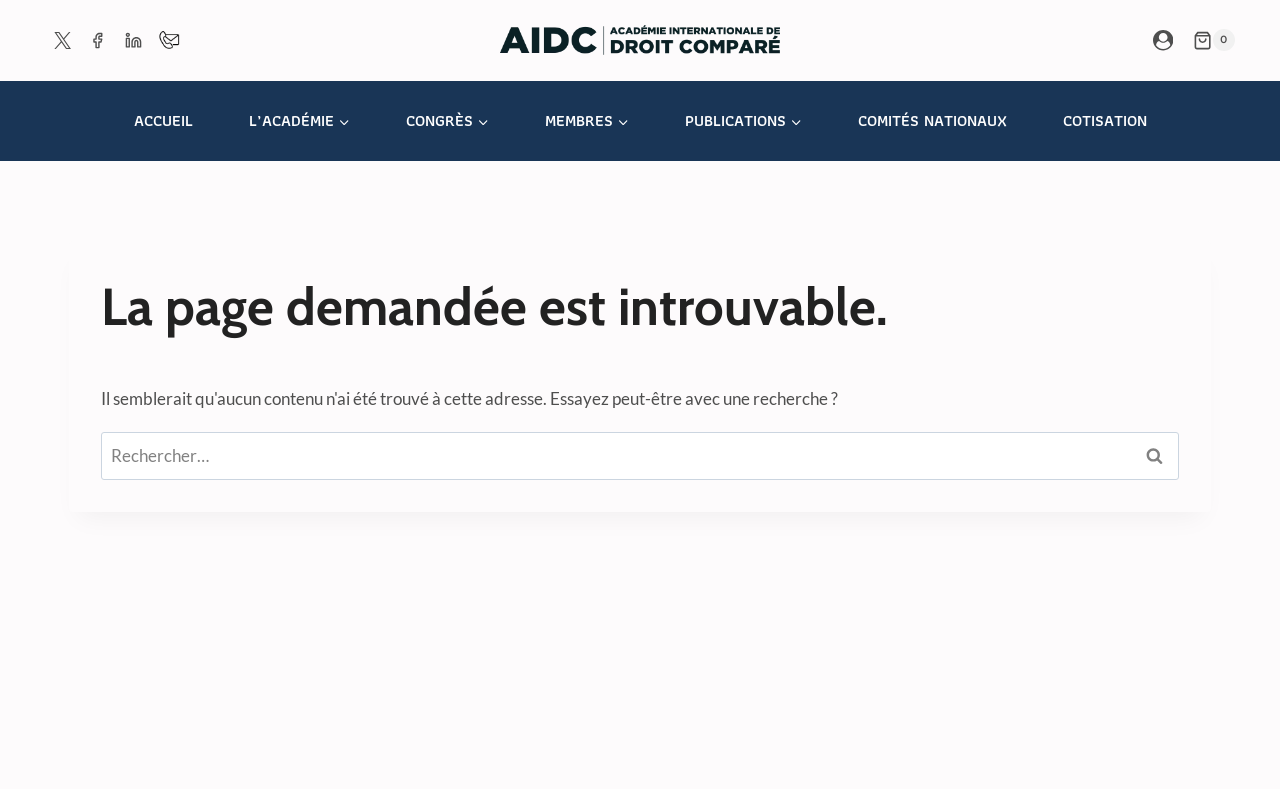Find and specify the bounding box coordinates that correspond to the clickable region for the instruction: "Go to ACCUEIL".

[0.082, 0.133, 0.172, 0.173]